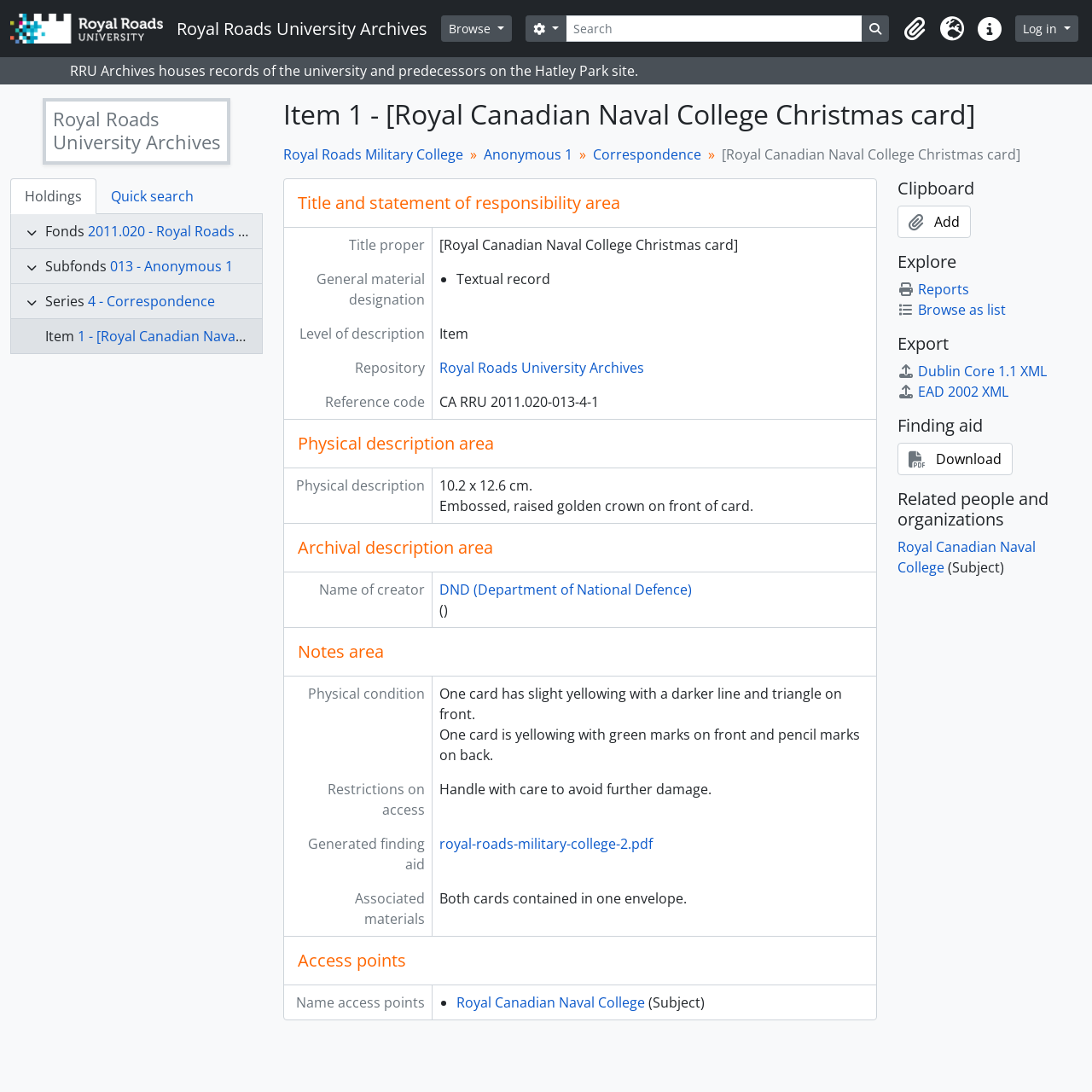Provide your answer to the question using just one word or phrase: What is the name of the university archives?

Royal Roads University Archives